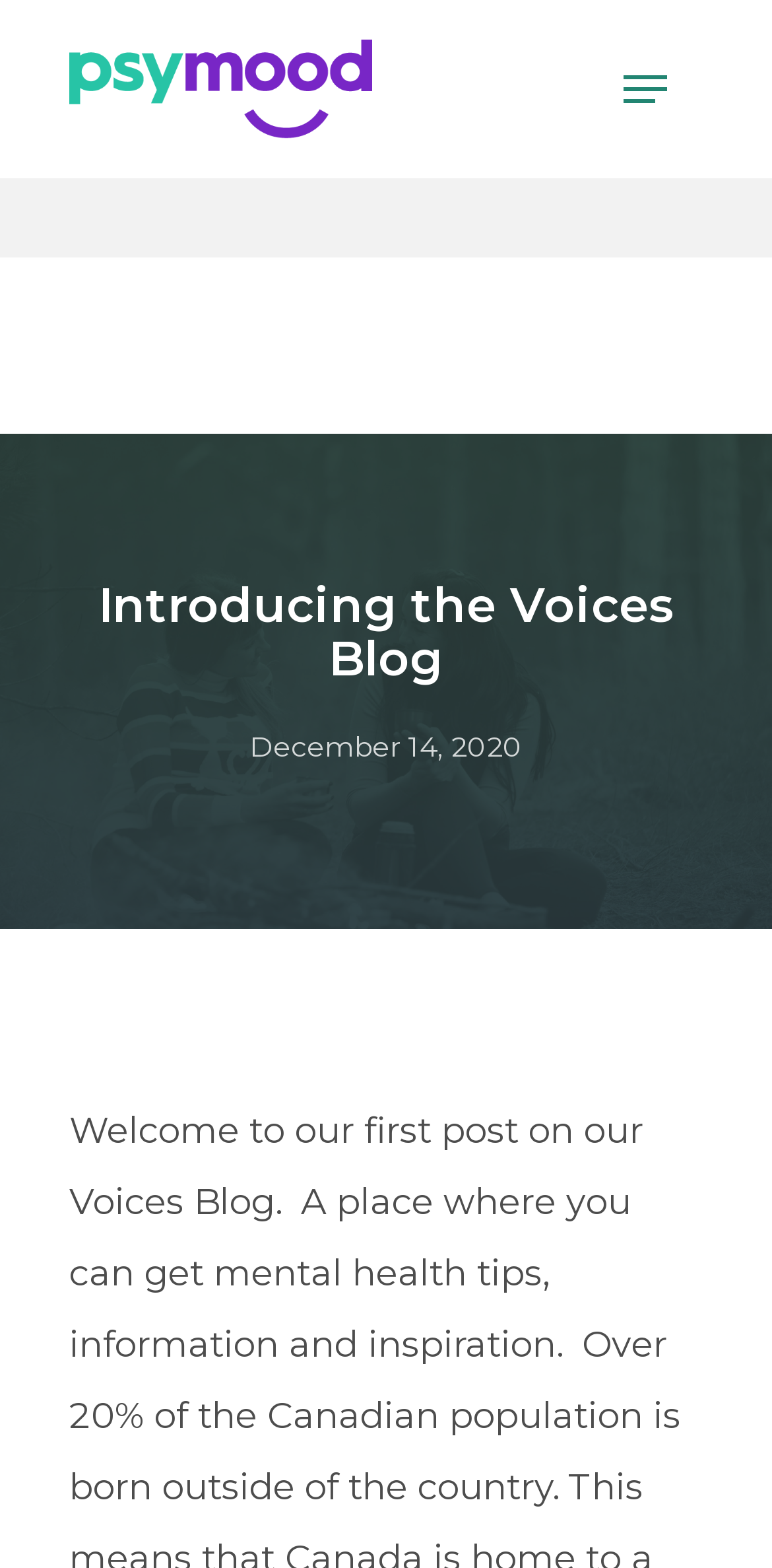Find and provide the bounding box coordinates for the UI element described here: "Resources". The coordinates should be given as four float numbers between 0 and 1: [left, top, right, bottom].

[0.63, 0.38, 0.9, 0.417]